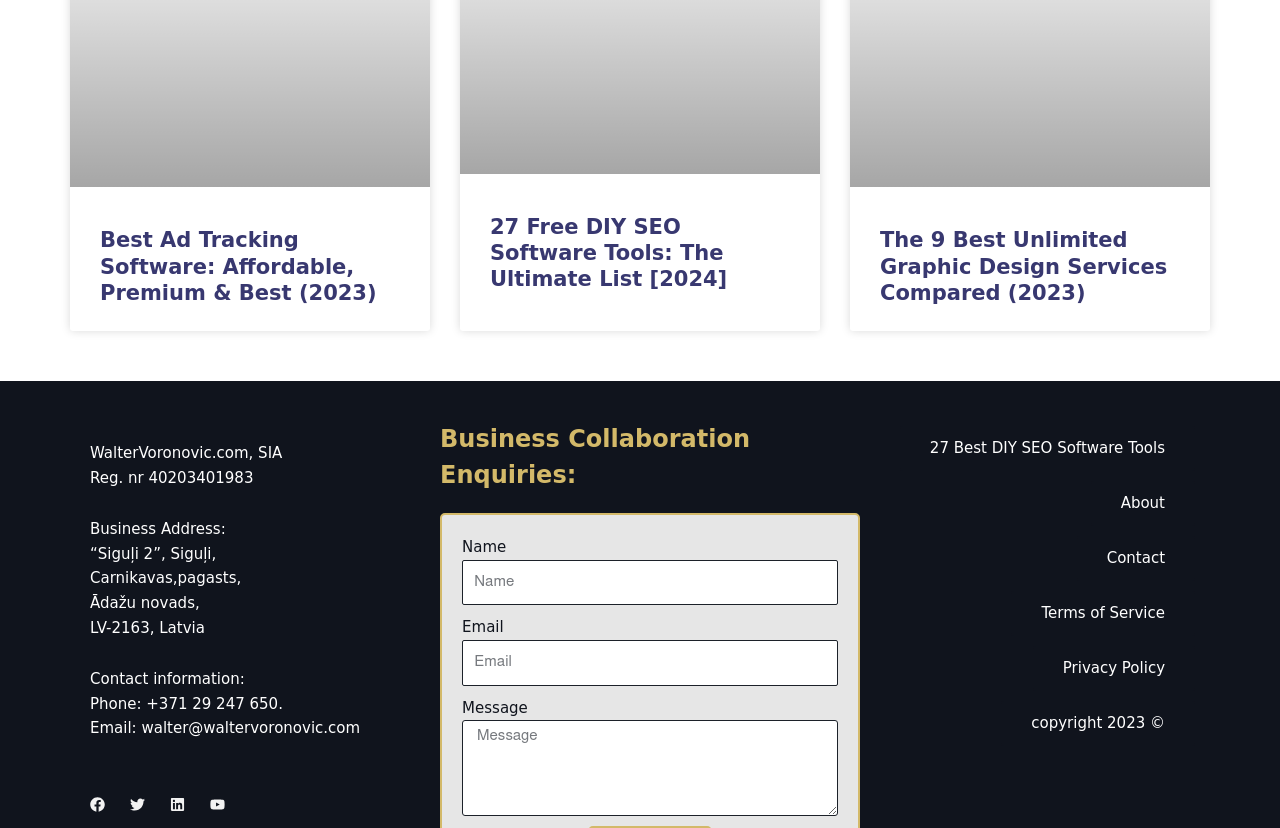Mark the bounding box of the element that matches the following description: "Privacy Policy".

[0.807, 0.78, 0.934, 0.835]